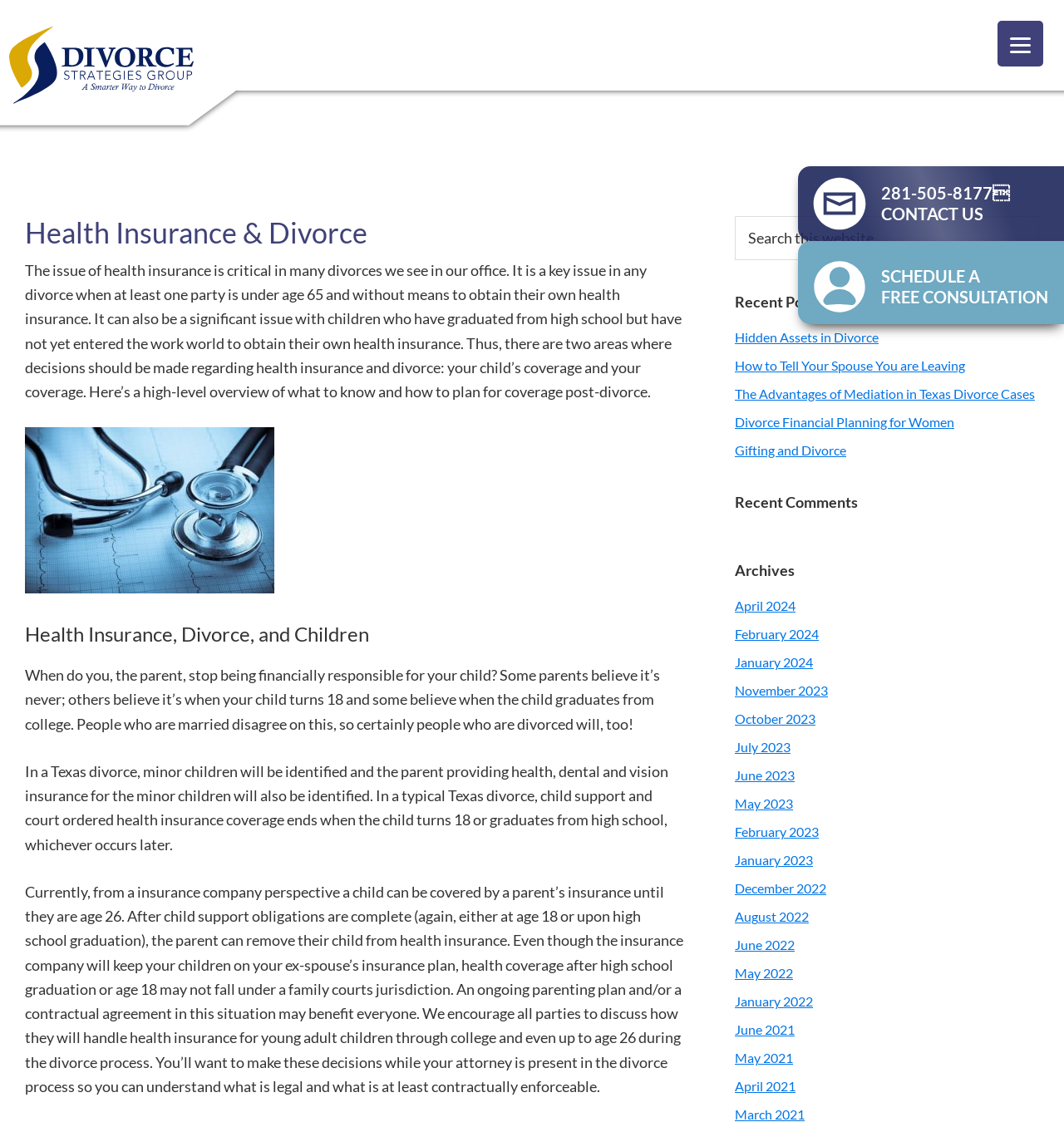What type of law is discussed on this webpage?
Refer to the image and provide a one-word or short phrase answer.

Texas divorce law